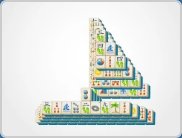What material are the tiles made of?
Respond to the question with a well-detailed and thorough answer.

The tiles are made of Mahjong tiles, which is a traditional material used to create the classic game of Mahjong, and in this case, they are crafted to resemble a sailing boat with colorful illustrations.